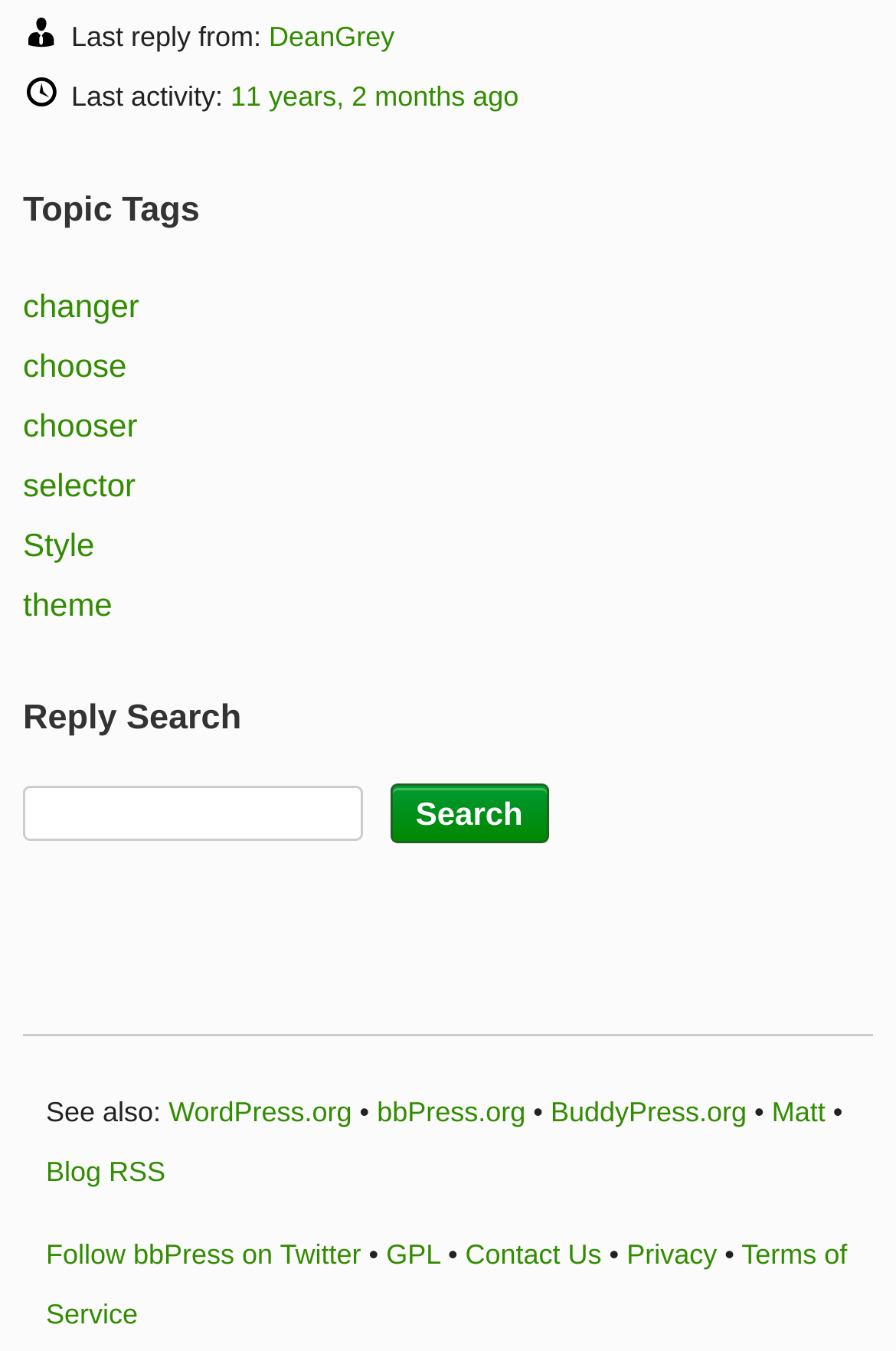Locate the bounding box coordinates of the element that should be clicked to fulfill the instruction: "Visit the WordPress.org website".

[0.188, 0.811, 0.393, 0.835]